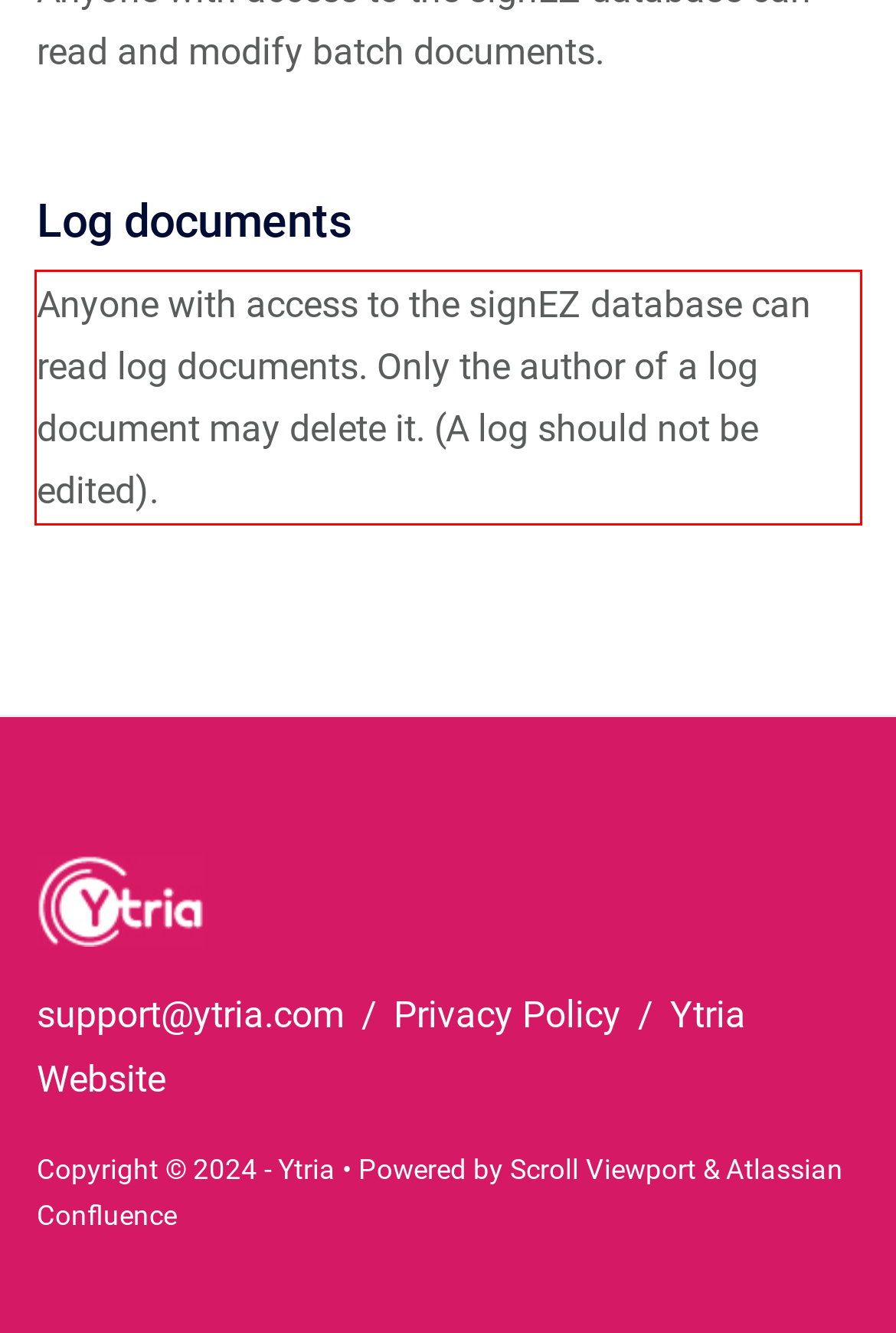Using the provided screenshot of a webpage, recognize and generate the text found within the red rectangle bounding box.

Anyone with access to the signEZ database can read log documents. Only the author of a log document may delete it. (A log should not be edited).